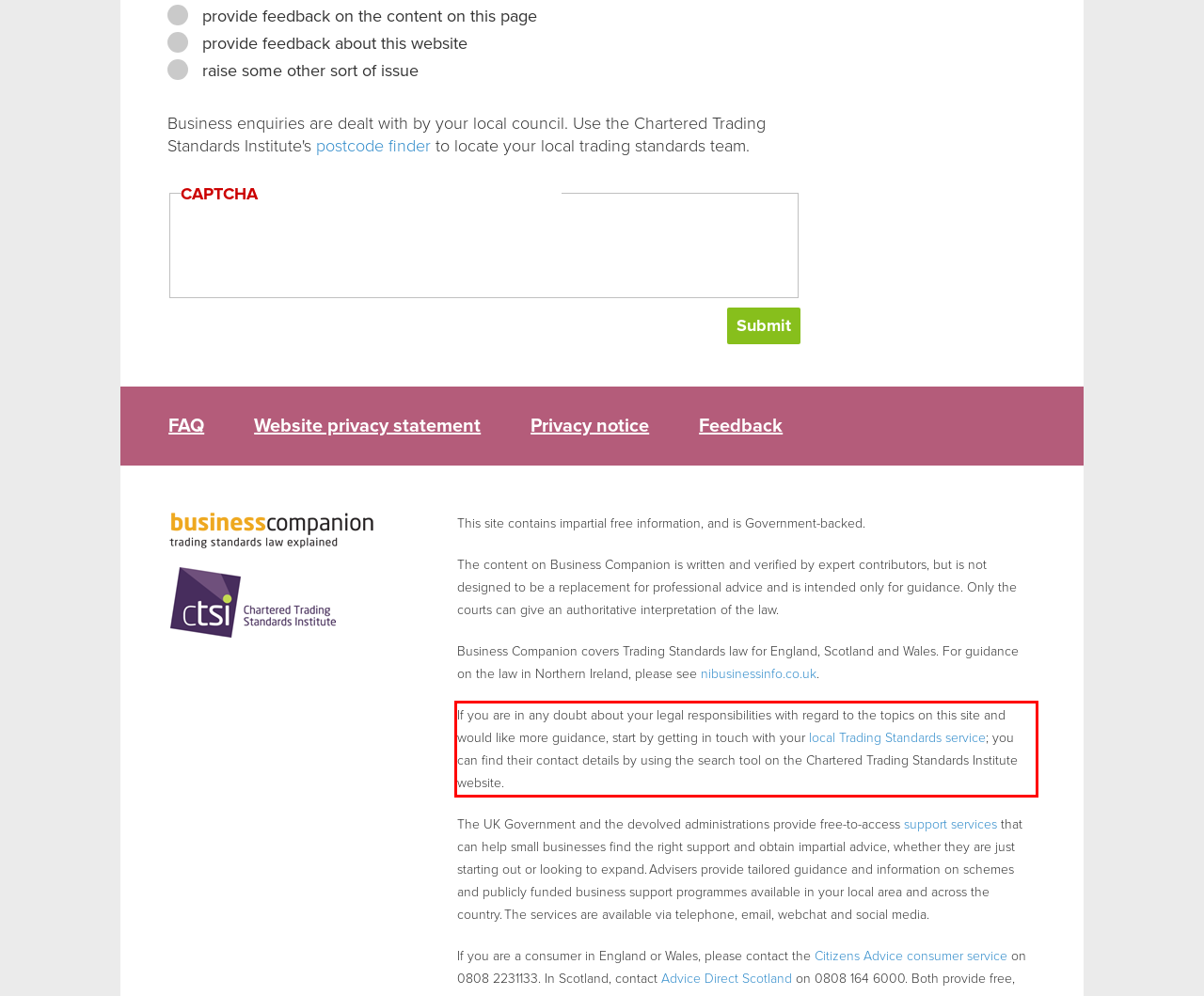Your task is to recognize and extract the text content from the UI element enclosed in the red bounding box on the webpage screenshot.

If you are in any doubt about your legal responsibilities with regard to the topics on this site and would like more guidance, start by getting in touch with your local Trading Standards service; you can find their contact details by using the search tool on the Chartered Trading Standards Institute website.